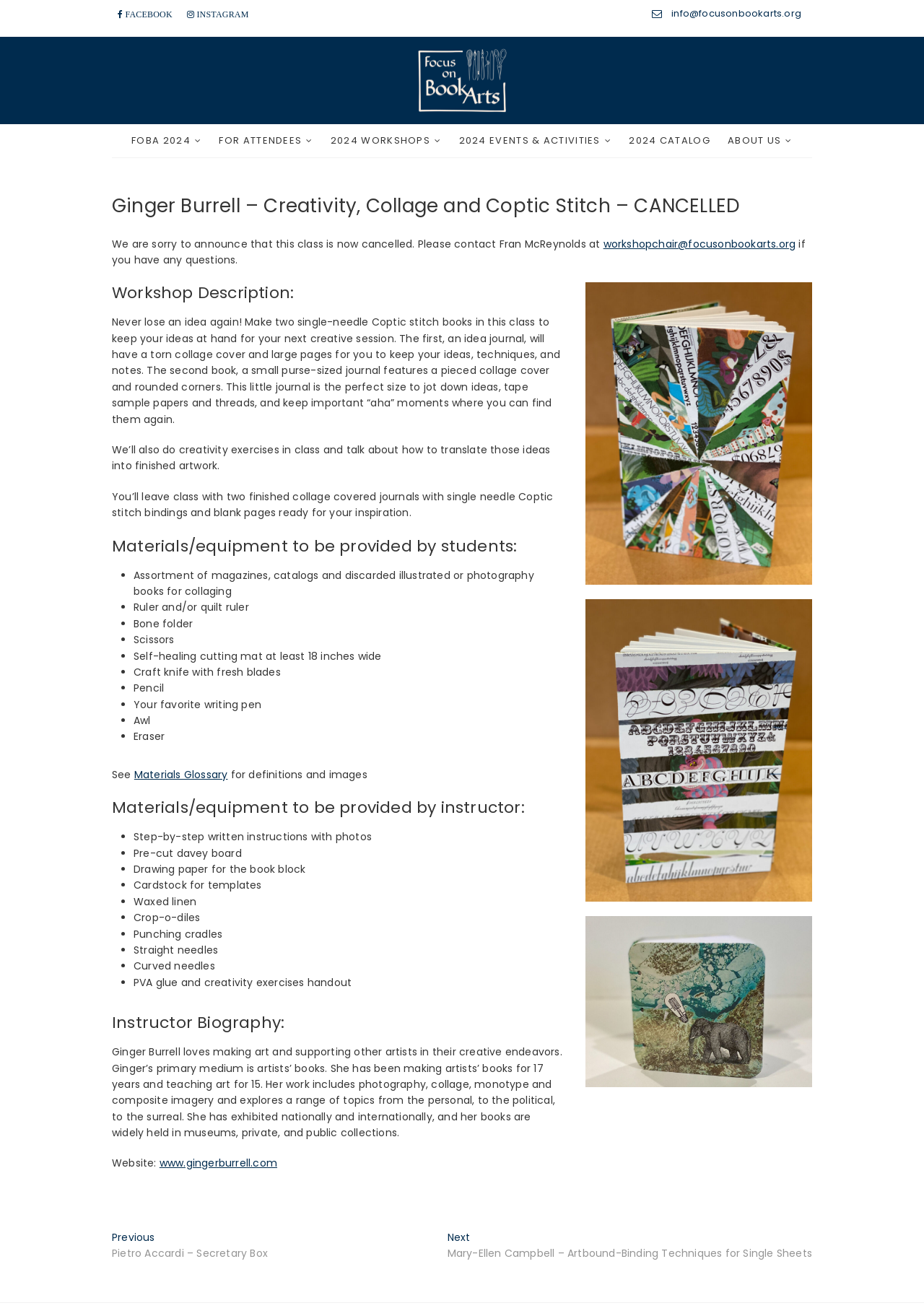What is the purpose of the workshop?
Using the image as a reference, answer the question in detail.

I found the answer by reading the 'Workshop Description' section, which explains that the workshop is about making two single-needle Coptic stitch books, an idea journal and a small purse-sized journal, and also doing creativity exercises.